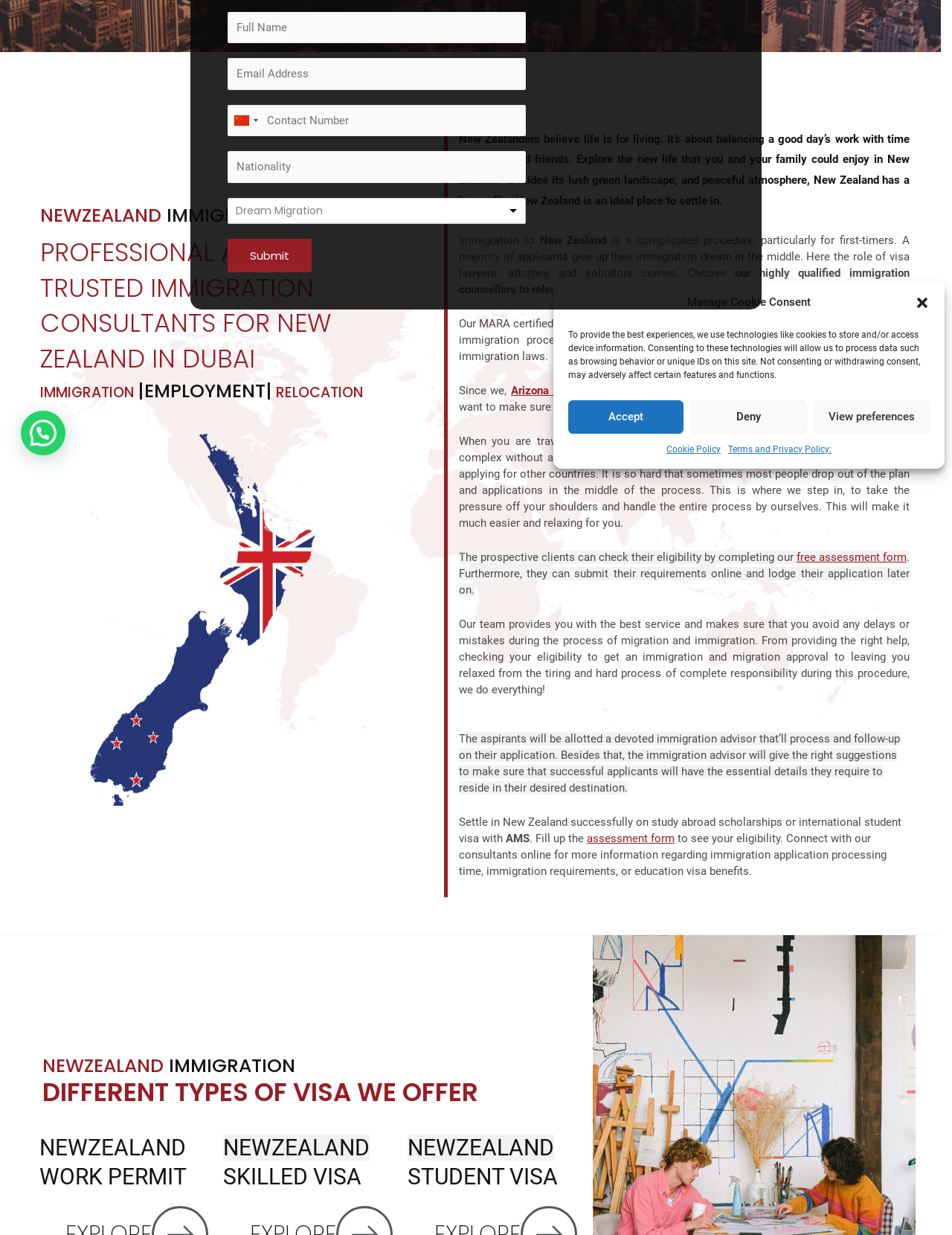Predict the bounding box coordinates of the UI element that matches this description: "title="China (中国): +86"". The coordinates should be in the format [left, top, right, bottom] with each value between 0 and 1.

[0.24, 0.085, 0.276, 0.11]